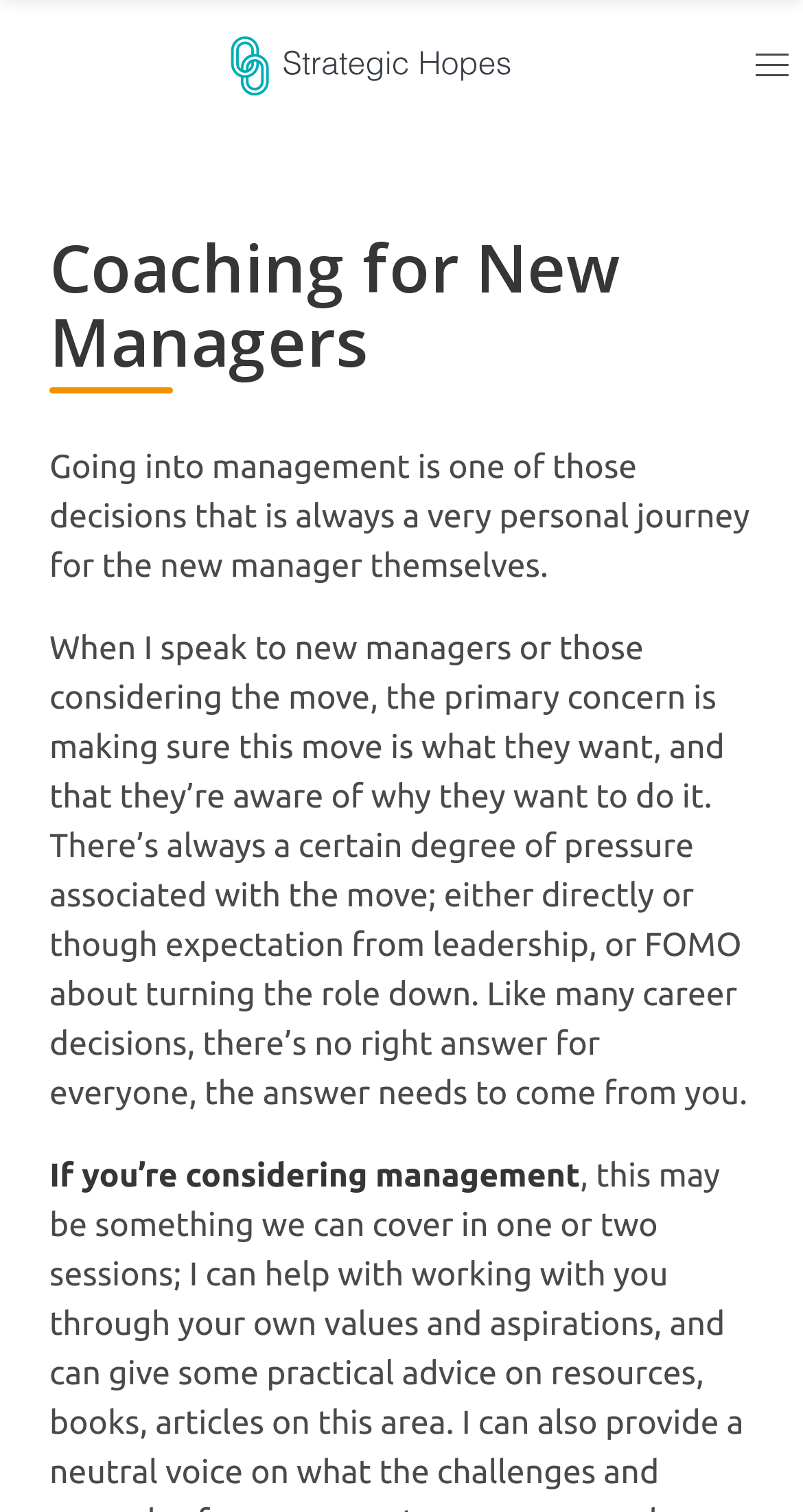What is the purpose of the button on the top right?
Please answer the question as detailed as possible based on the image.

The button on the top right is labeled as 'menu' and is not expanded, indicating that it is used to navigate to other parts of the website.